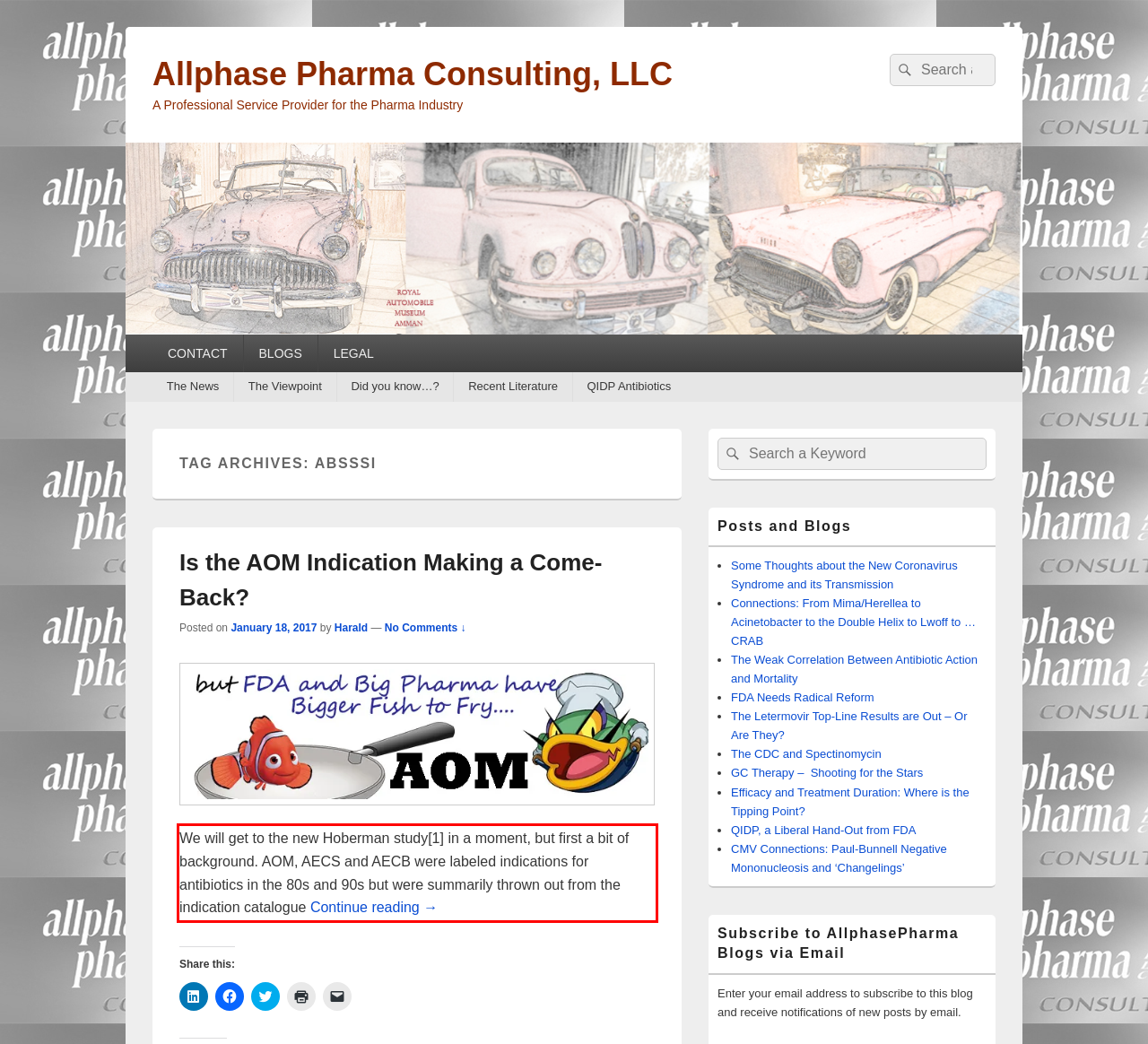Locate the red bounding box in the provided webpage screenshot and use OCR to determine the text content inside it.

We will get to the new Hoberman study[1] in a moment, but first a bit of background. AOM, AECS and AECB were labeled indications for antibiotics in the 80s and 90s but were summarily thrown out from the indication catalogue Continue reading Is the AOM Indication Making a Come-Back? →